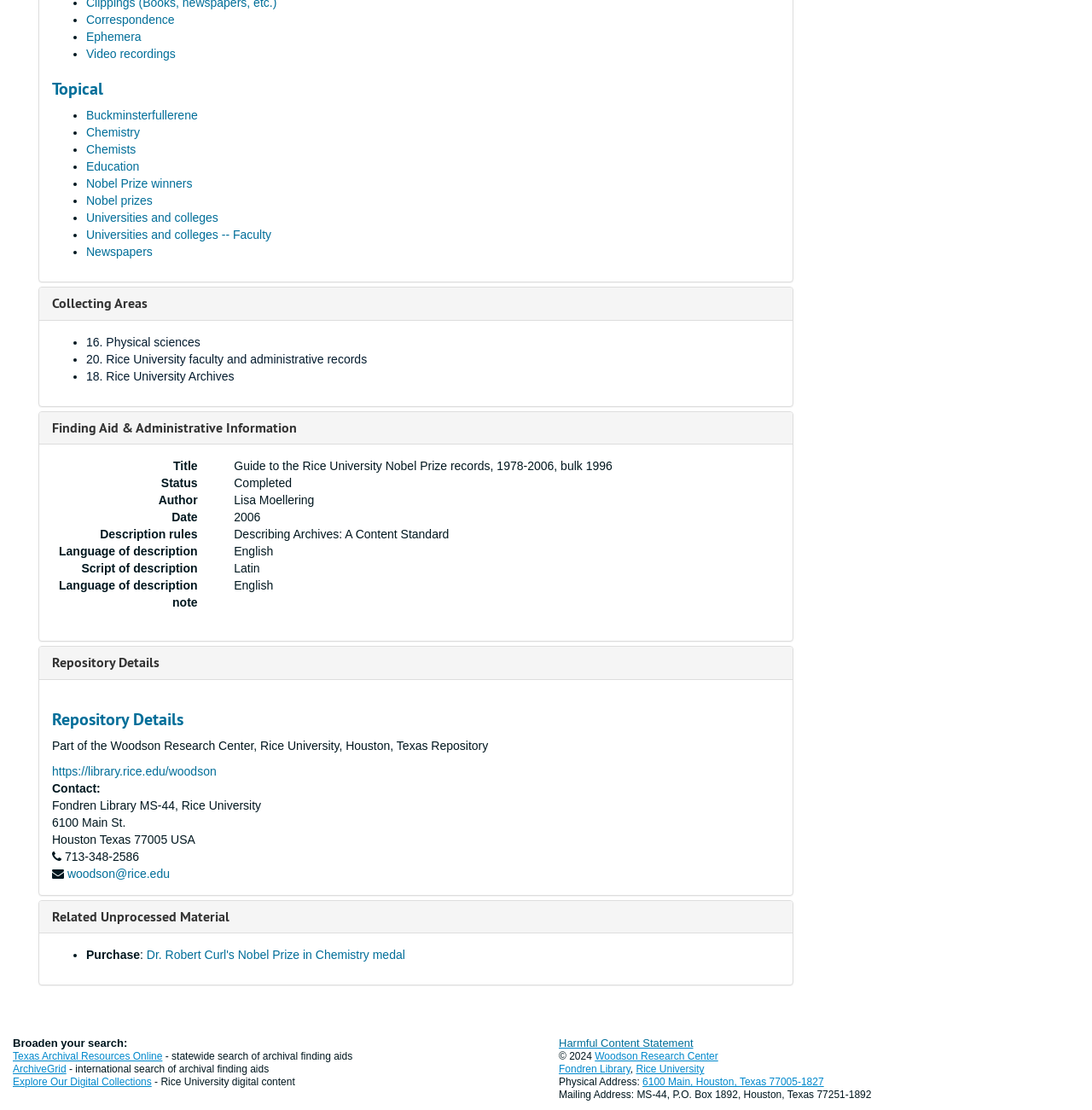Pinpoint the bounding box coordinates of the element you need to click to execute the following instruction: "Click on 'https://library.rice.edu/woodson'". The bounding box should be represented by four float numbers between 0 and 1, in the format [left, top, right, bottom].

[0.048, 0.688, 0.198, 0.701]